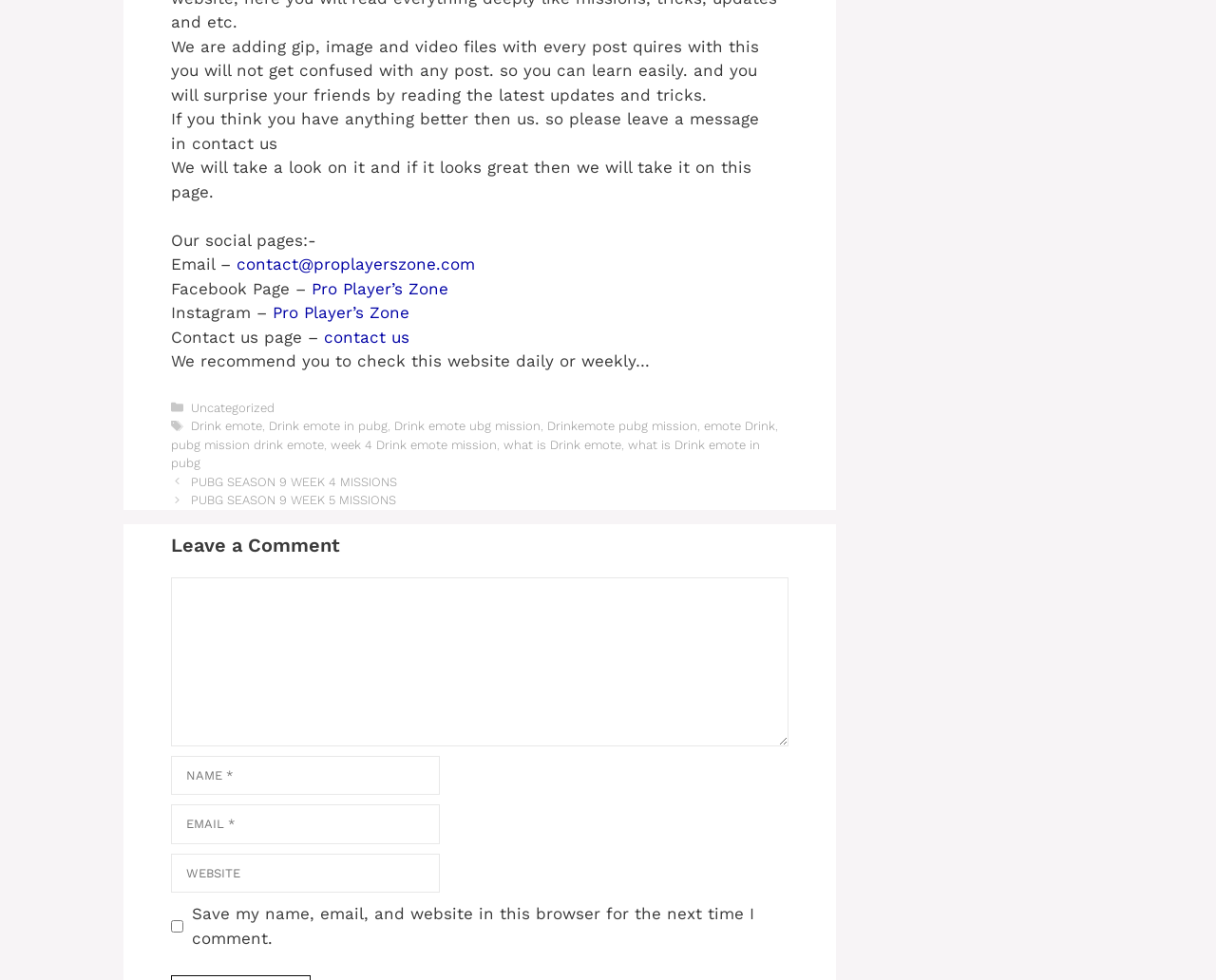Pinpoint the bounding box coordinates of the area that must be clicked to complete this instruction: "Click the 'PUBG SEASON 9 WEEK 4 MISSIONS' link".

[0.157, 0.484, 0.326, 0.499]